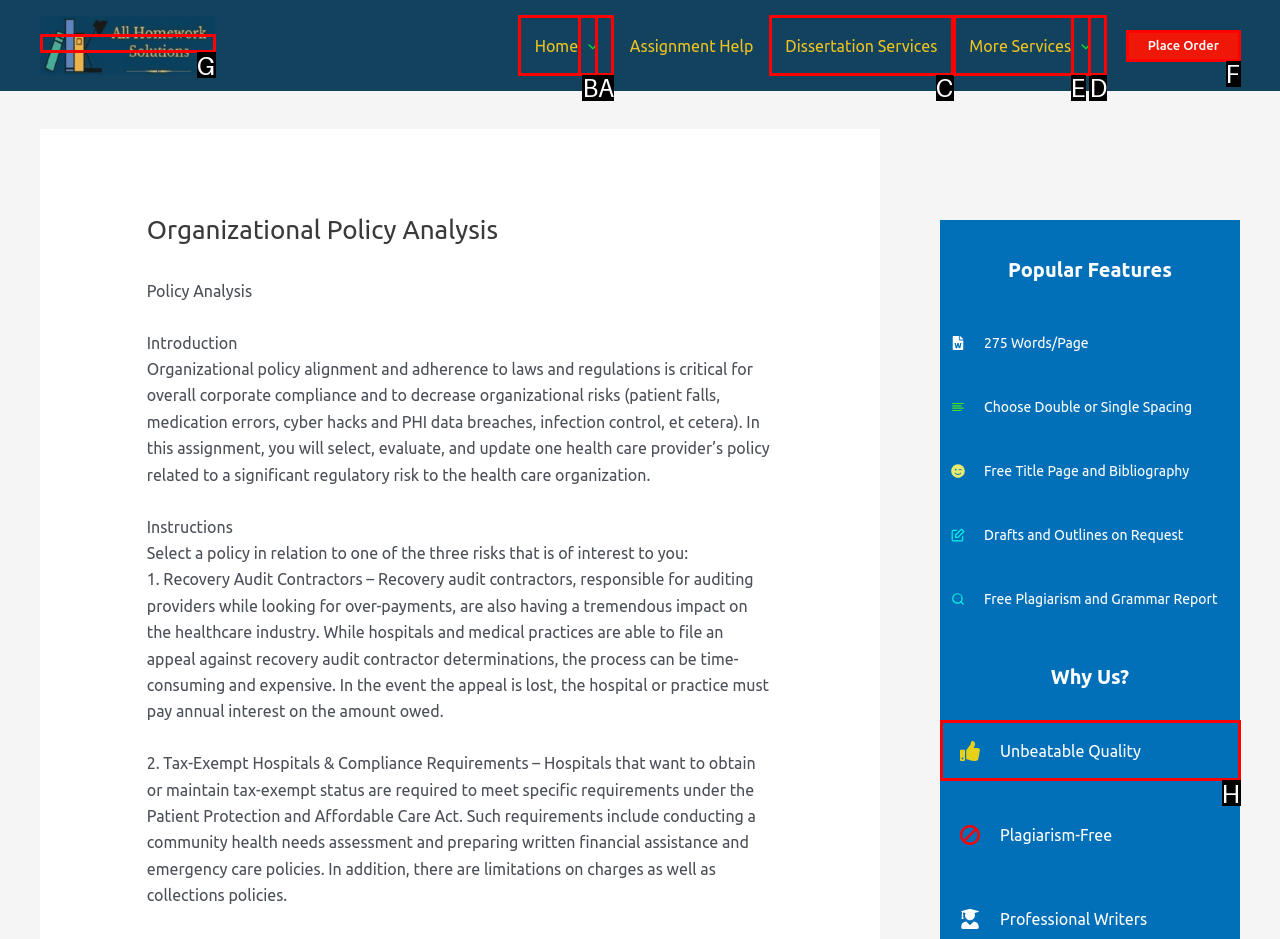What option should I click on to execute the task: Go back to top? Give the letter from the available choices.

None